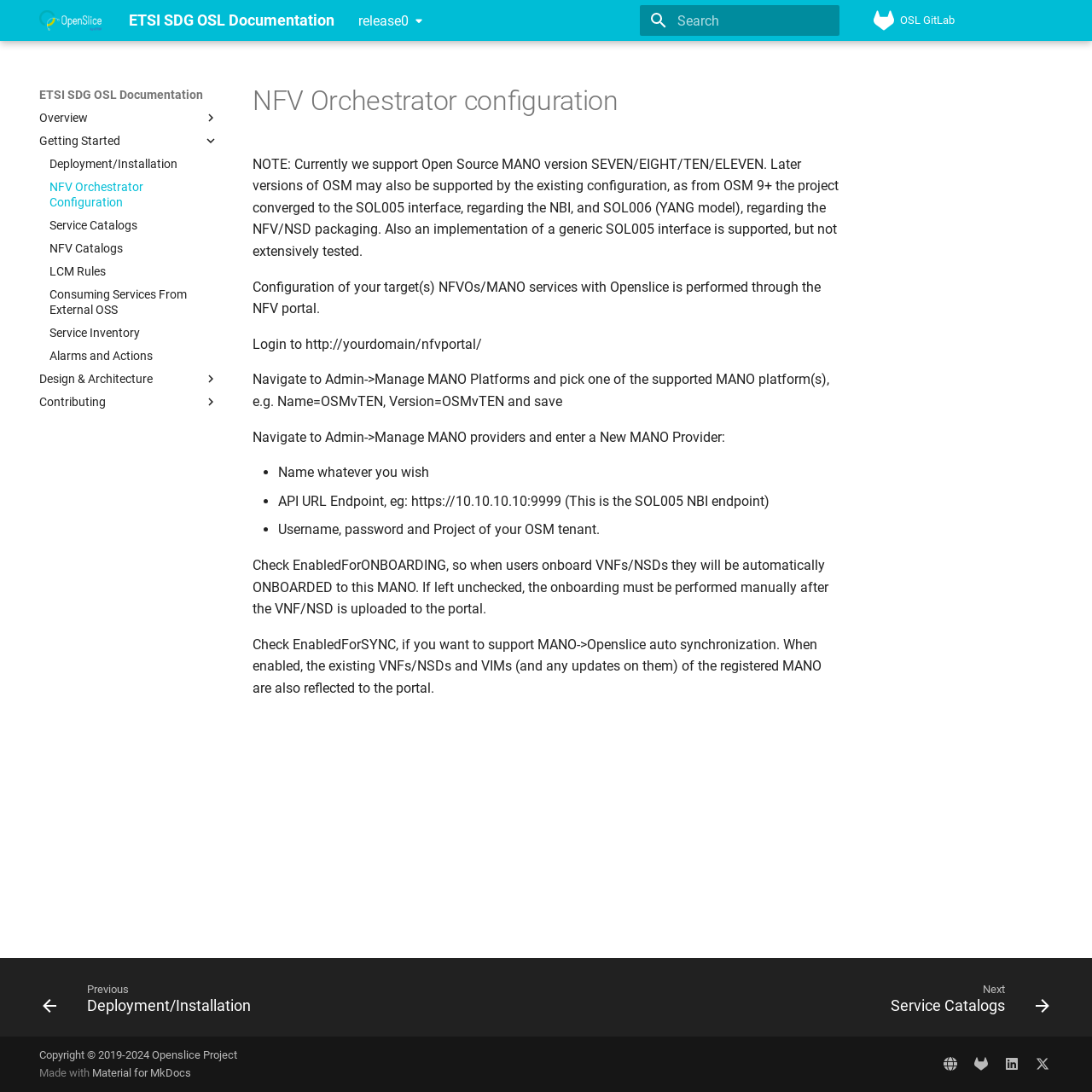Please determine the bounding box coordinates for the element that should be clicked to follow these instructions: "Search for something".

[0.586, 0.005, 0.769, 0.033]